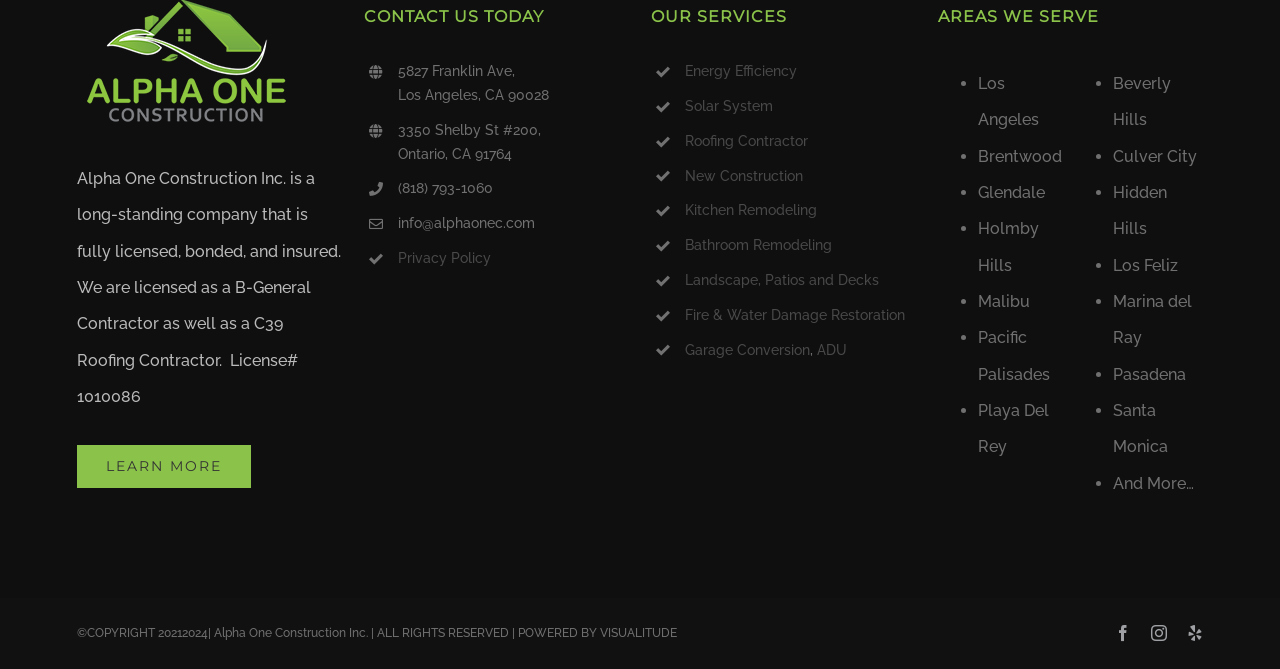What is the company name?
Refer to the image and provide a thorough answer to the question.

The company name is mentioned in the first StaticText element, which says 'Alpha One Construction Inc. is a long-standing company that is fully licensed, bonded, and insured.'